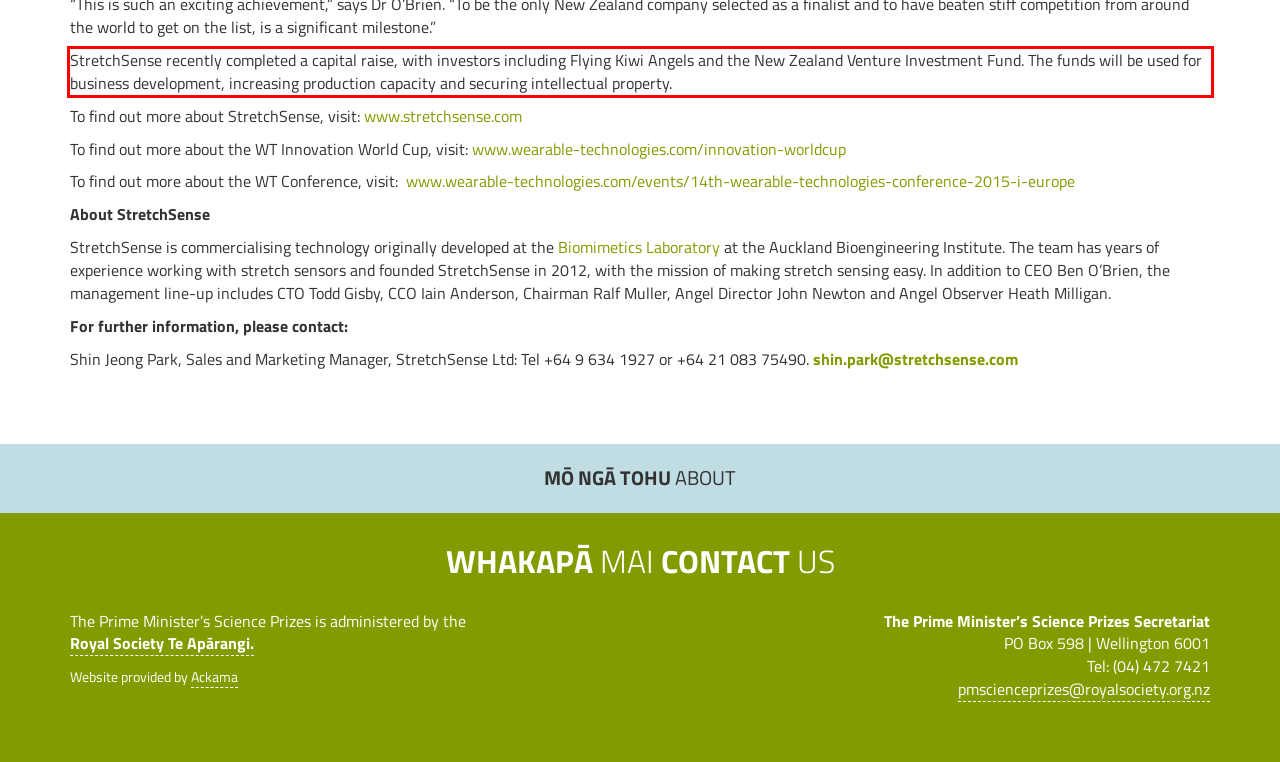There is a UI element on the webpage screenshot marked by a red bounding box. Extract and generate the text content from within this red box.

StretchSense recently completed a capital raise, with investors including Flying Kiwi Angels and the New Zealand Venture Investment Fund. The funds will be used for business development, increasing production capacity and securing intellectual property.